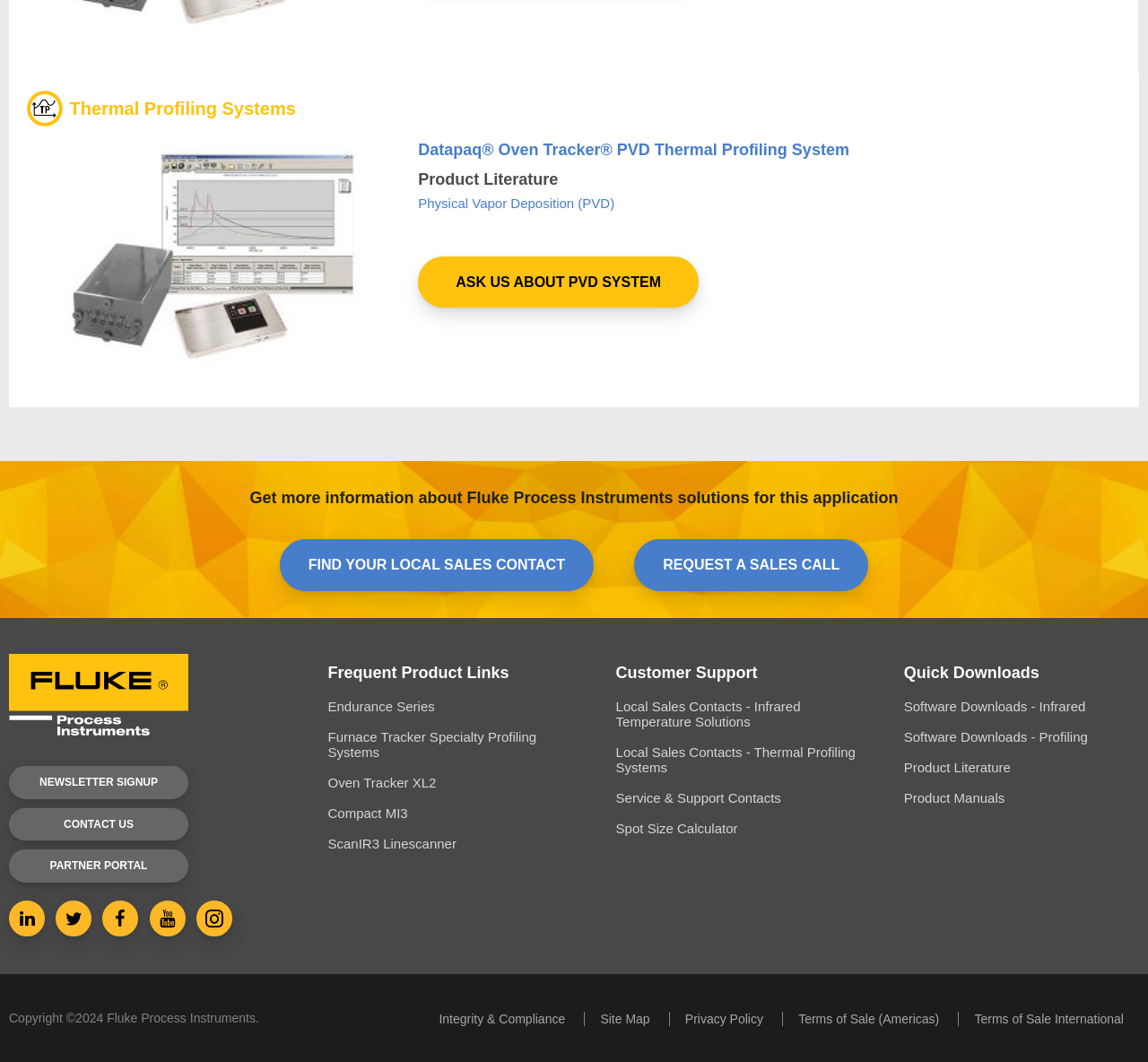How many social media links are at the bottom?
Give a detailed response to the question by analyzing the screenshot.

I found the answer by looking at the links at the bottom of the page and counting the number of social media links. There are links to LinkedIn, Twitter, Facebook, YouTube, and Instagram, which makes a total of 5 social media links.